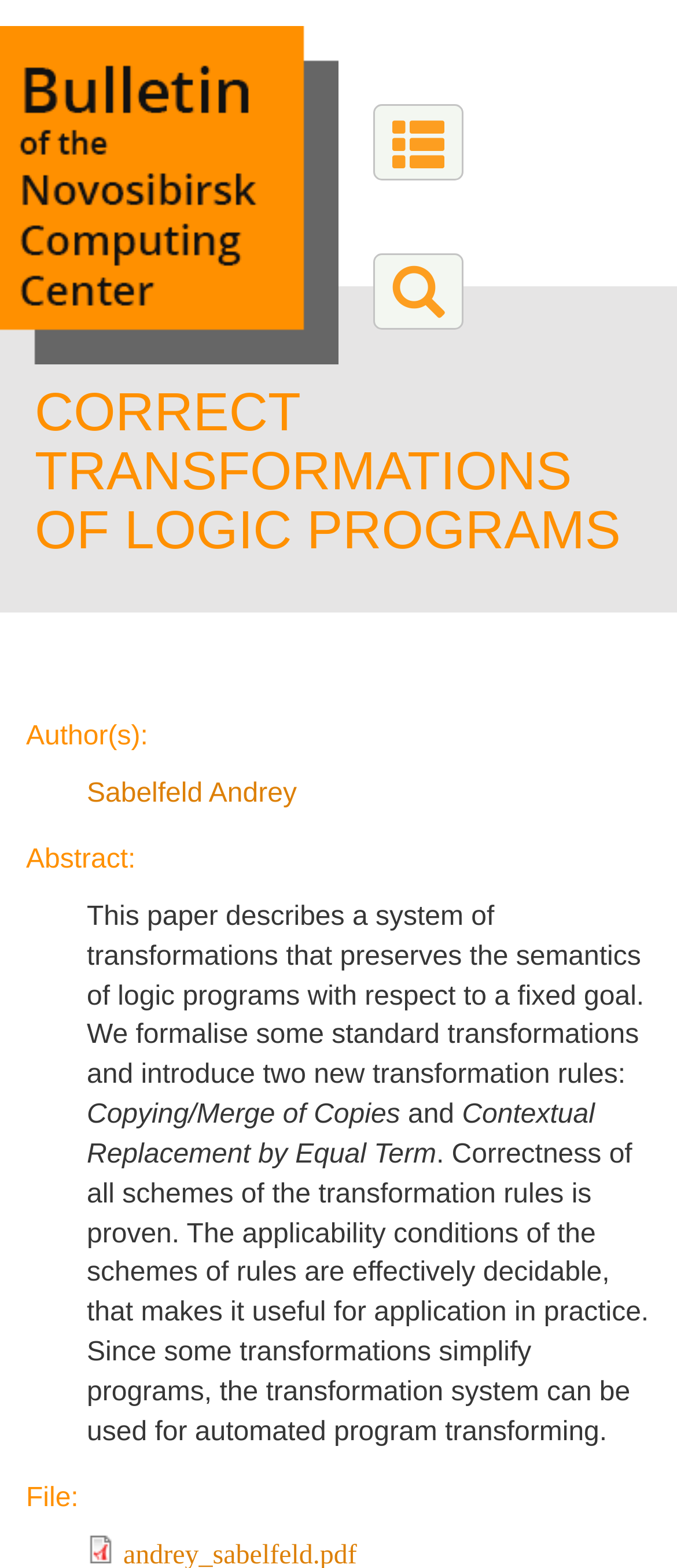What is the author of the paper?
Provide an in-depth and detailed explanation in response to the question.

I found the author's name by looking at the section that says 'Author(s)' and then finding the link that says 'Sabelfeld Andrey'.